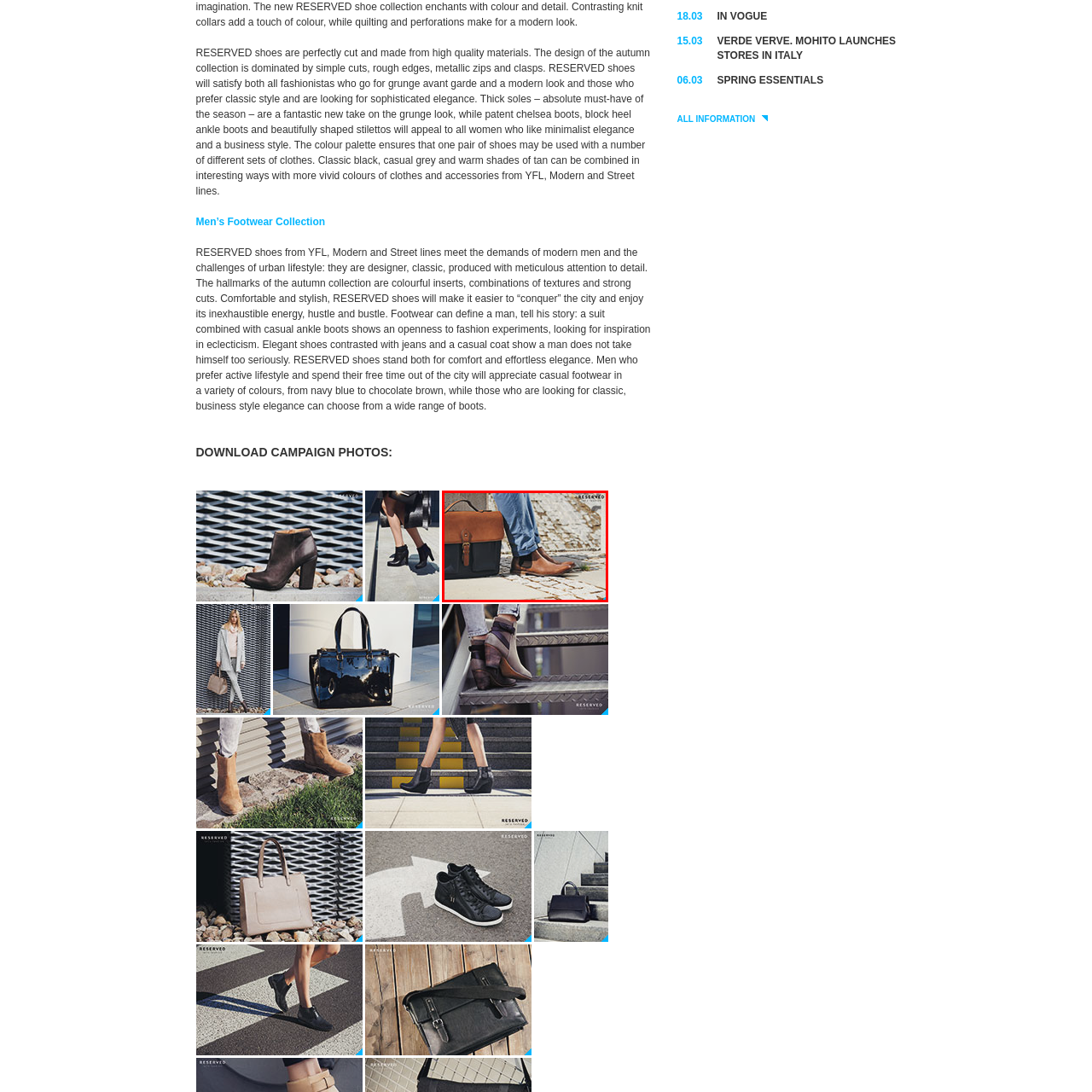What is beside the boots?
Inspect the image enclosed by the red bounding box and provide a detailed and comprehensive answer to the question.

According to the caption, beside the boots sits a sleek messenger bag featuring a contrast of brown leather and dark fabric, enhancing the contemporary urban aesthetic.